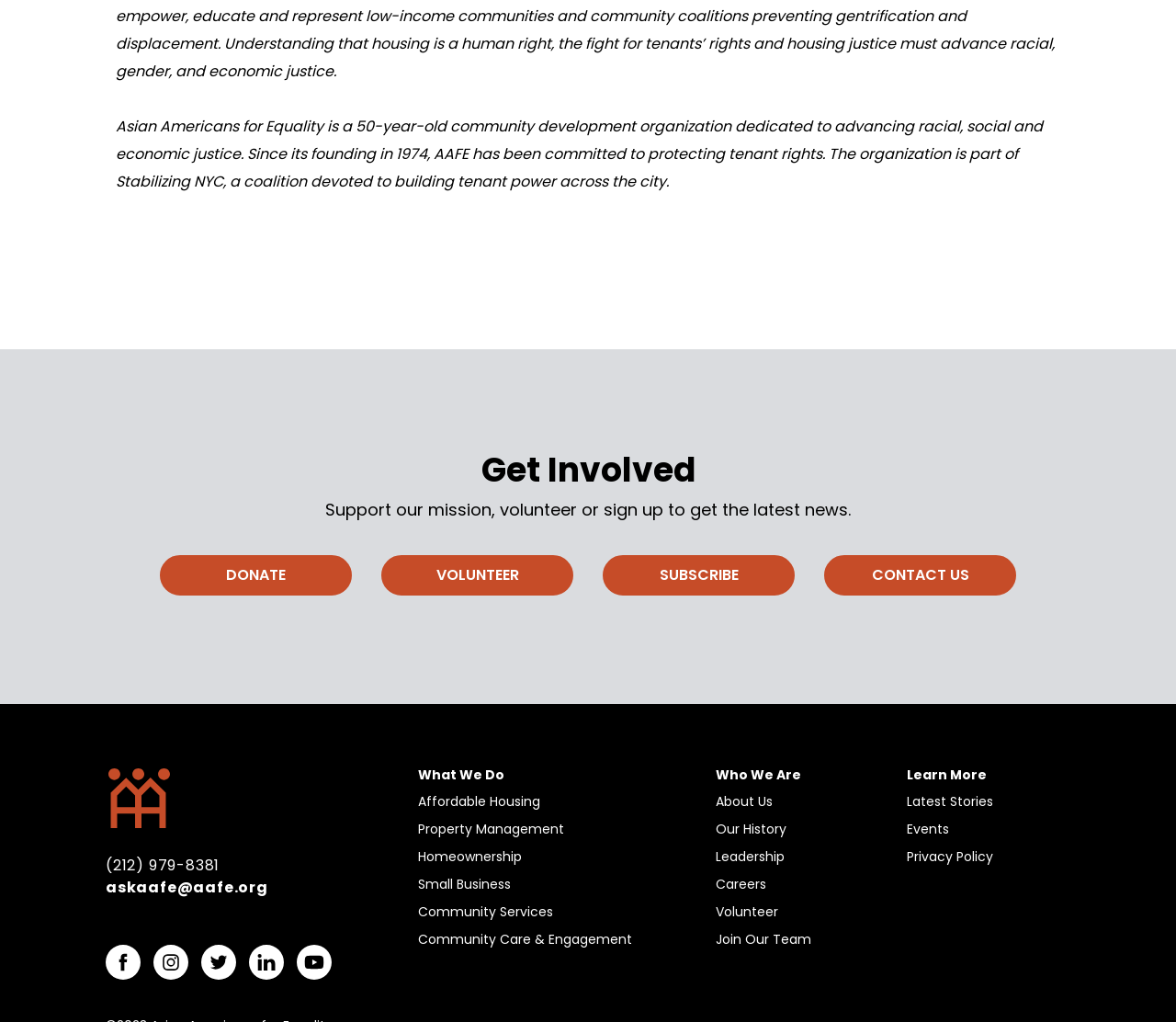What are the social media platforms of the organization?
Using the image as a reference, give an elaborate response to the question.

The links to the social media platforms are listed at the bottom of the webpage, with corresponding image elements for each platform, including Facebook, Instagram, Twitter, Linkedin, and Youtube.